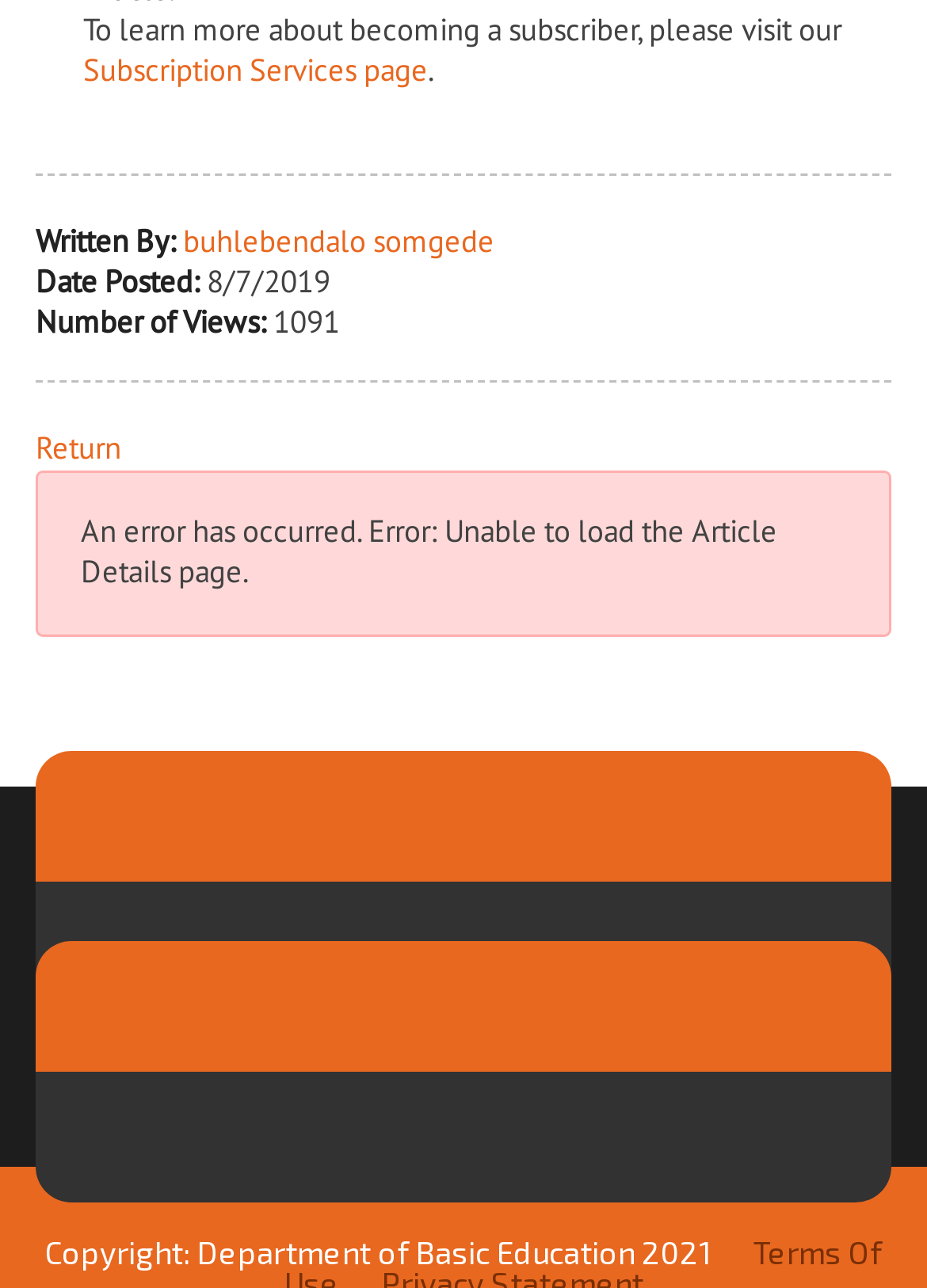How many views does the article have?
Please provide a single word or phrase as the answer based on the screenshot.

1091